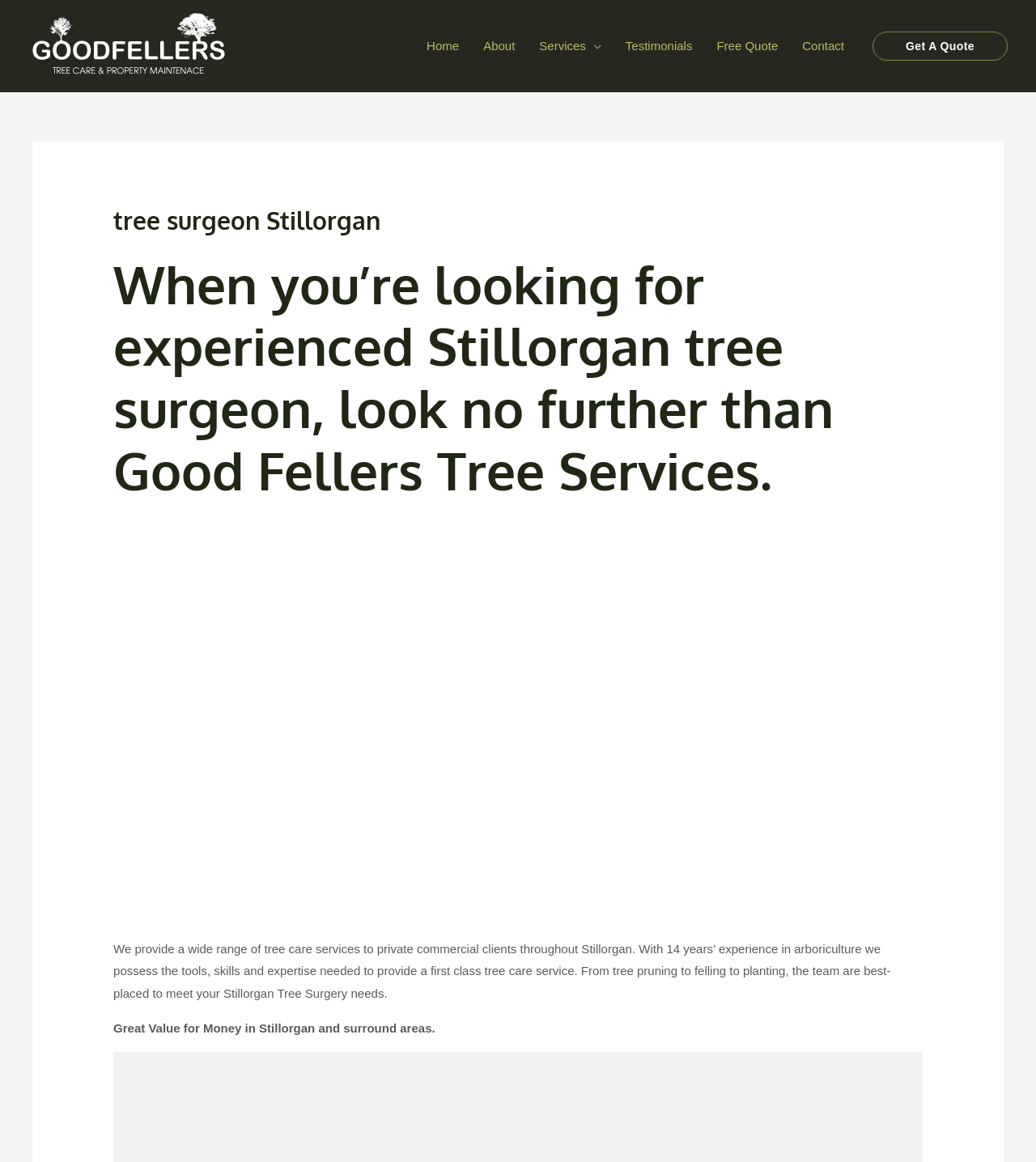Answer the question below with a single word or a brief phrase: 
What is the location they serve?

Stillorgan